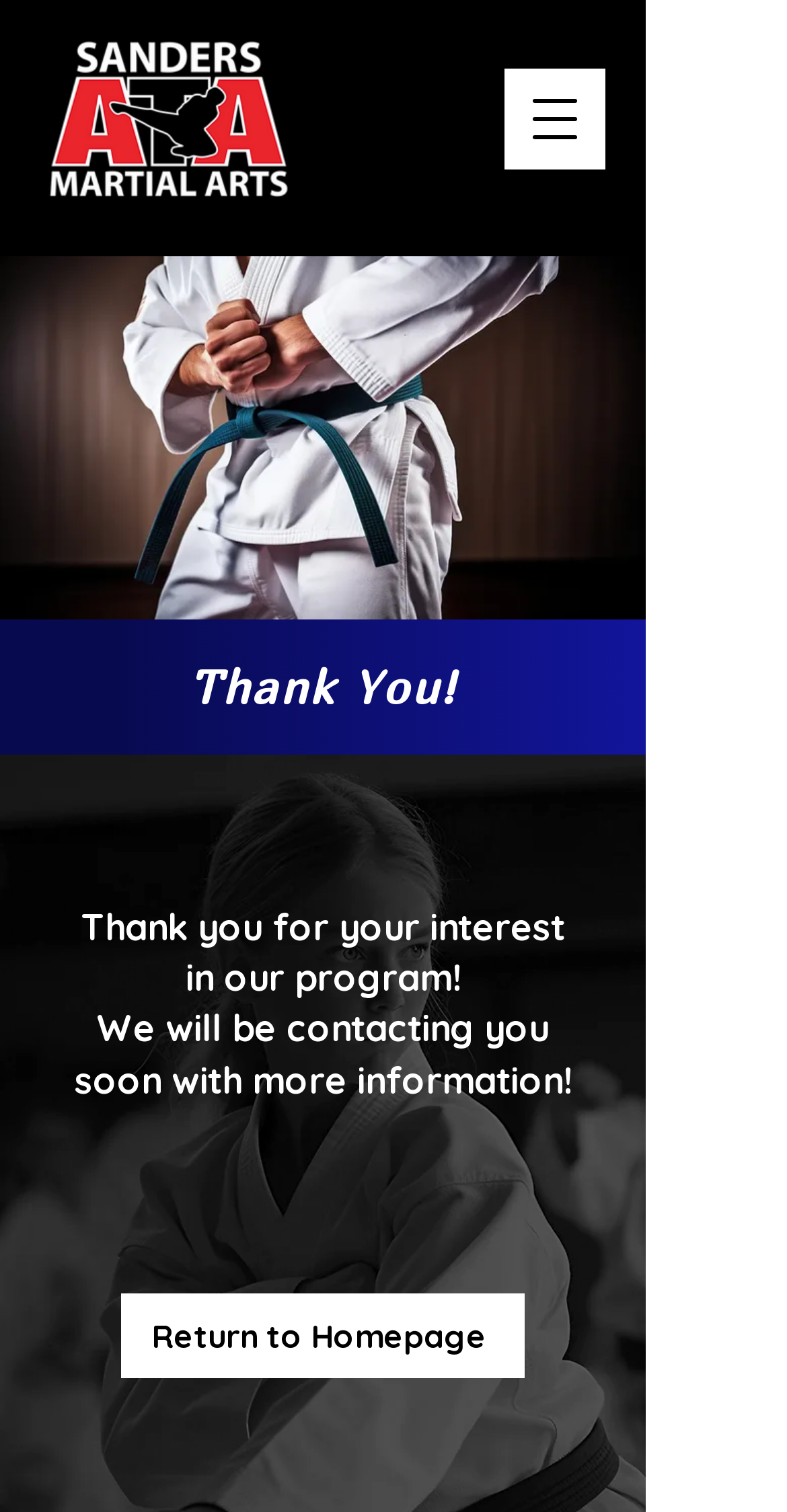Where can I go from here?
Give a single word or phrase answer based on the content of the image.

Return to Homepage